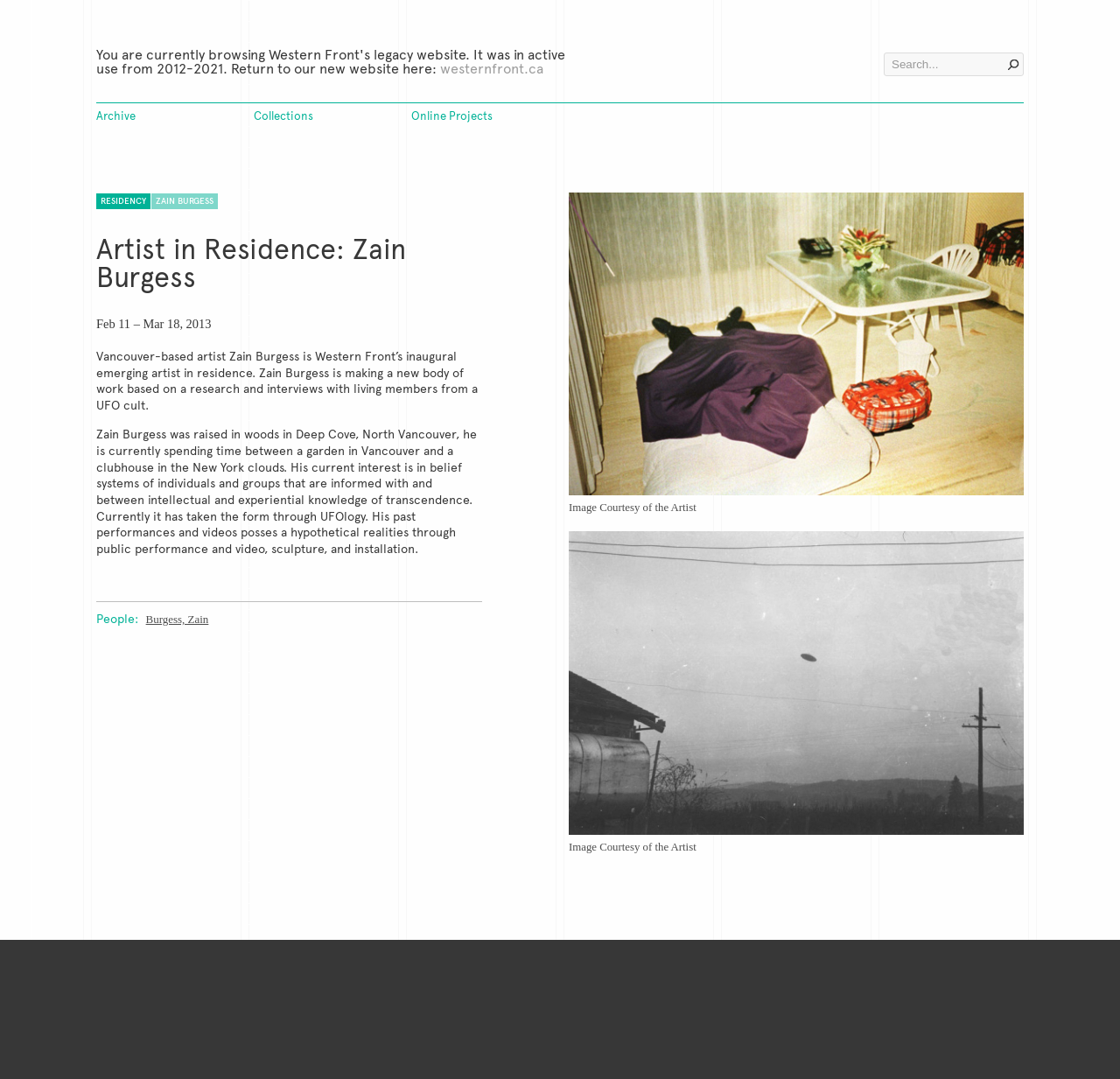Identify the bounding box coordinates for the UI element mentioned here: "Burgess, Zain". Provide the coordinates as four float values between 0 and 1, i.e., [left, top, right, bottom].

[0.13, 0.568, 0.186, 0.58]